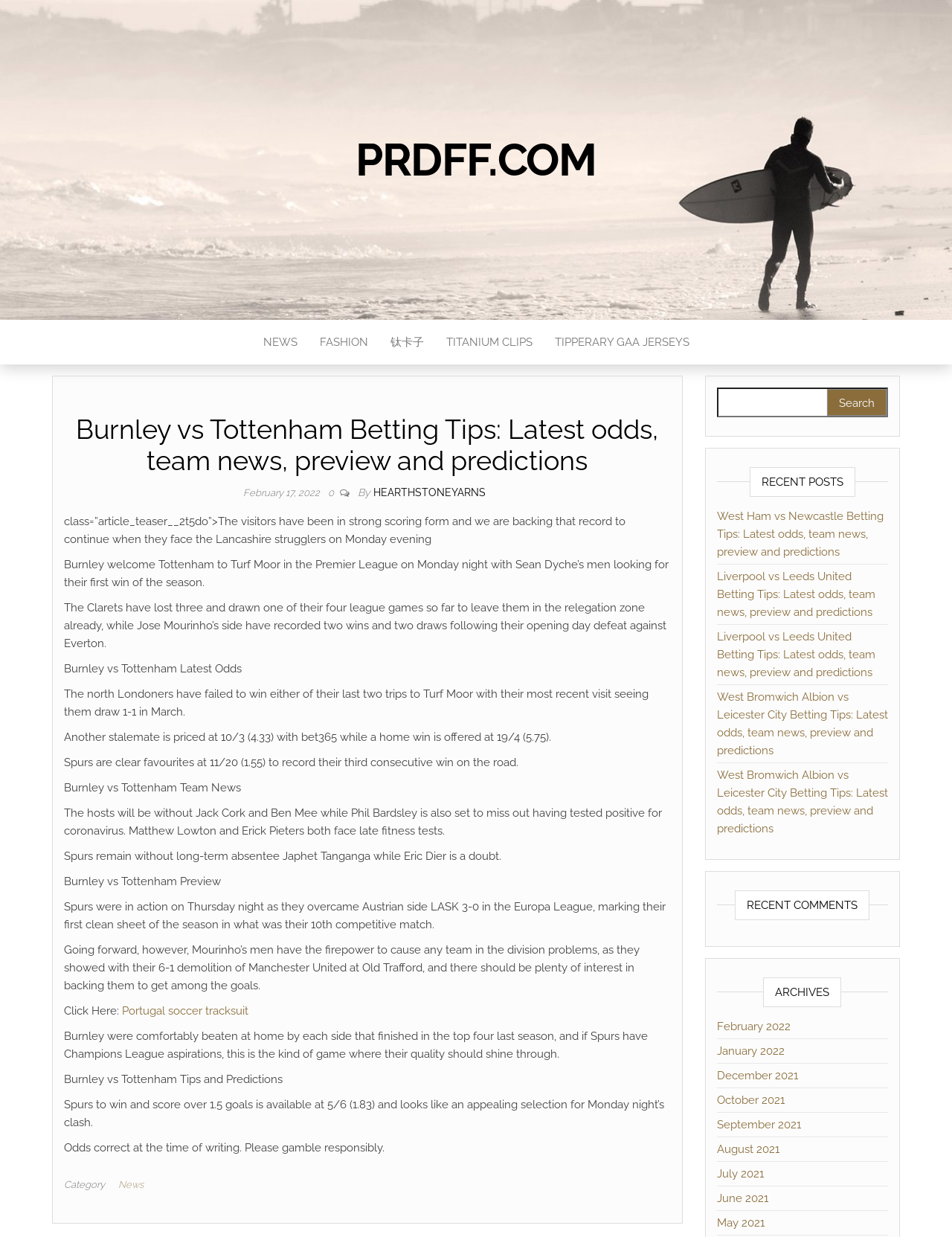Provide a short answer using a single word or phrase for the following question: 
What is the category of the article?

News